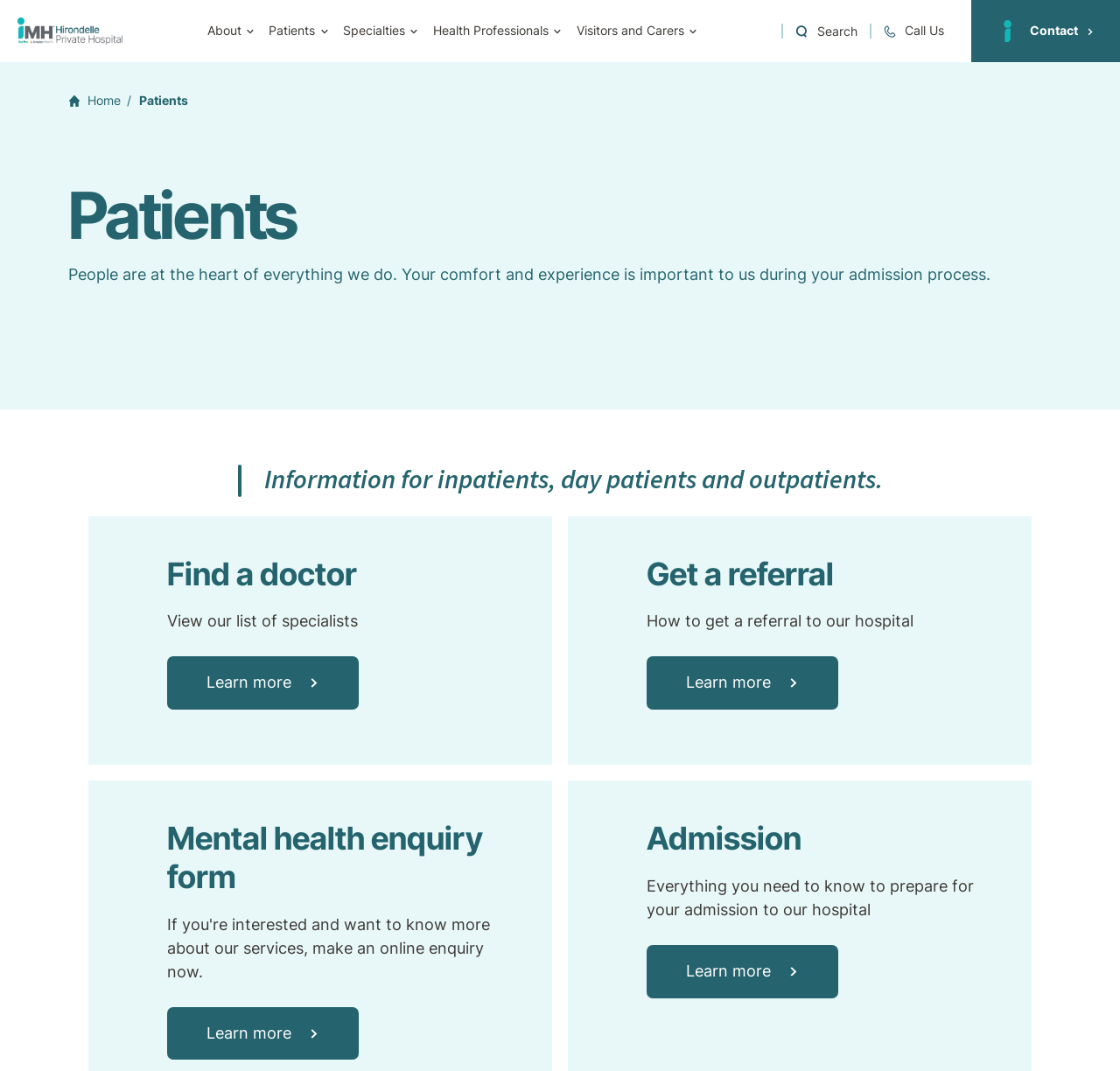Please determine the bounding box coordinates of the section I need to click to accomplish this instruction: "Go to the contact page".

[0.867, 0.0, 1.0, 0.058]